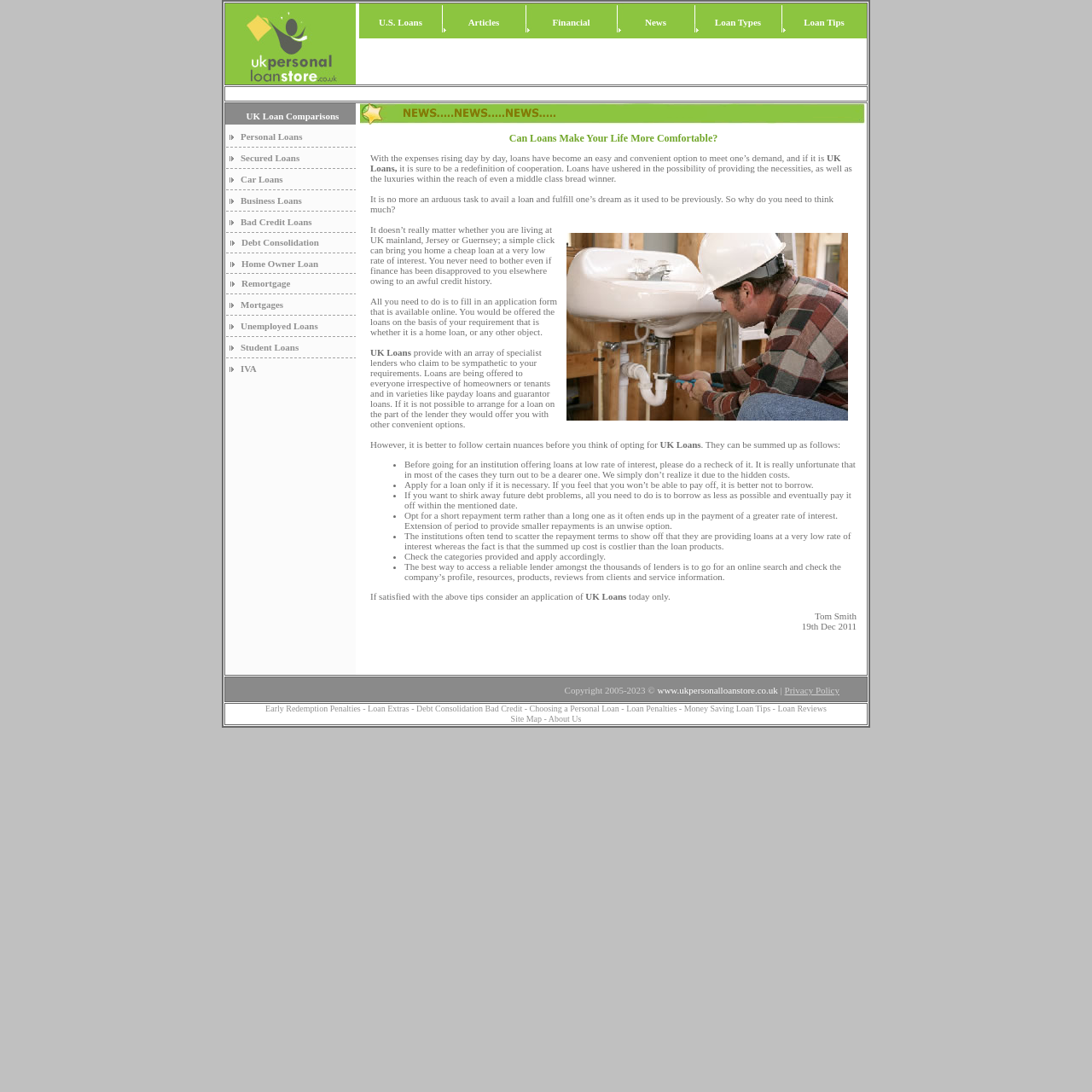Please specify the bounding box coordinates for the clickable region that will help you carry out the instruction: "Click on U.S. Loans".

[0.347, 0.016, 0.387, 0.025]